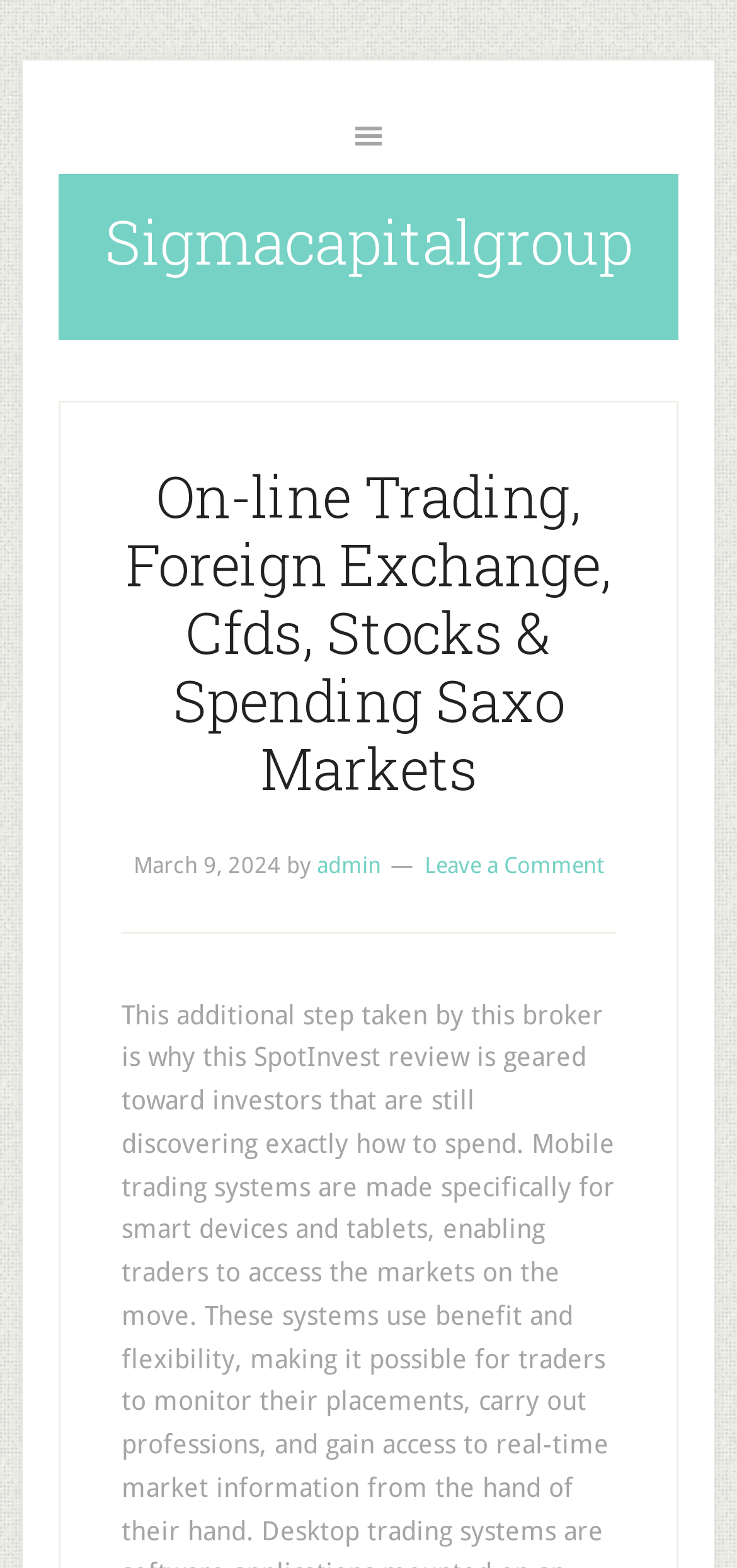Respond with a single word or phrase to the following question: What is the navigation section called?

Main